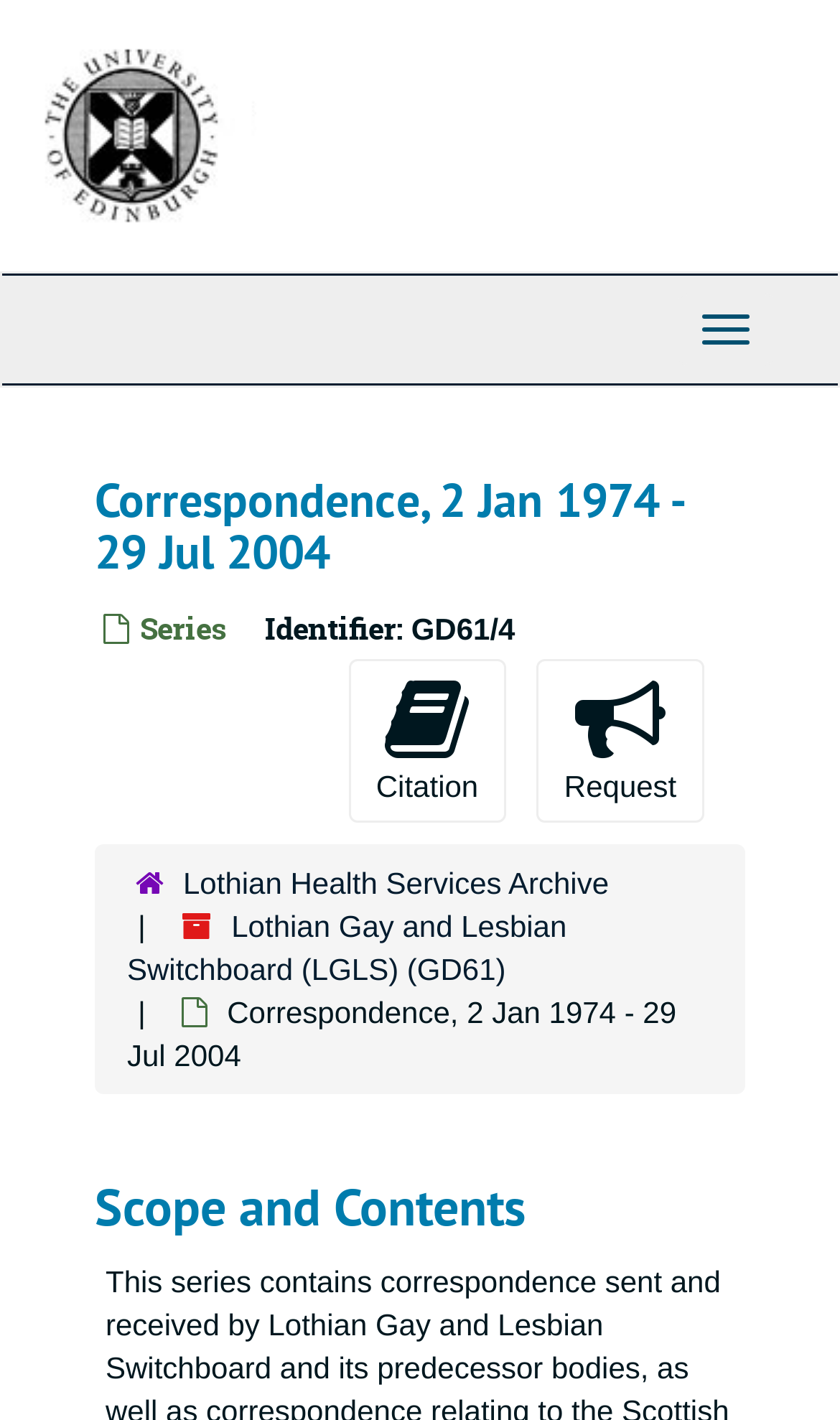What is the date range of the correspondence?
Kindly offer a detailed explanation using the data available in the image.

I found the date range by looking at the heading 'Correspondence, 2 Jan 1974 - 29 Jul 2004' which indicates the date range of the correspondence.